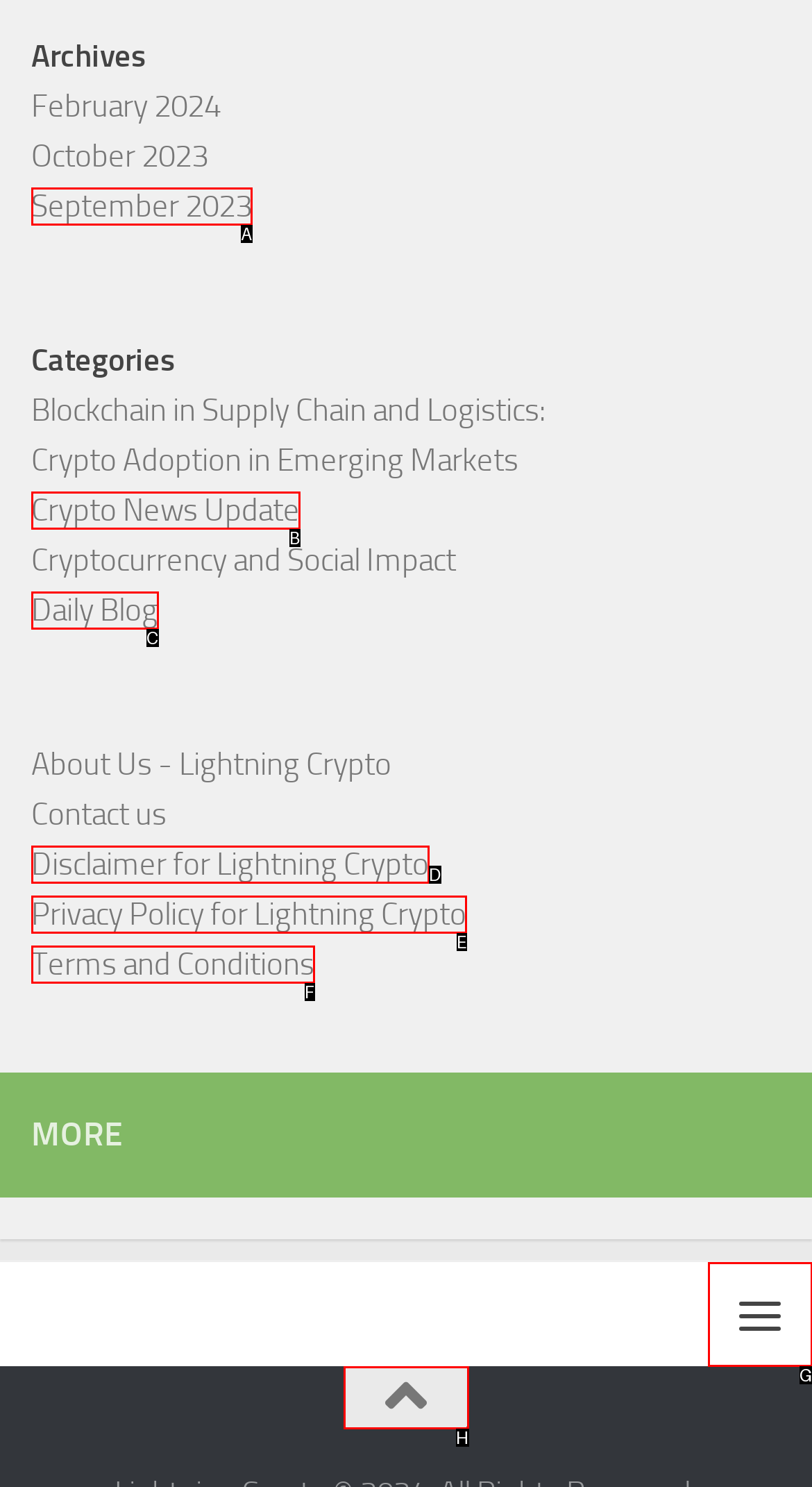From the options shown in the screenshot, tell me which lettered element I need to click to complete the task: open menu.

G